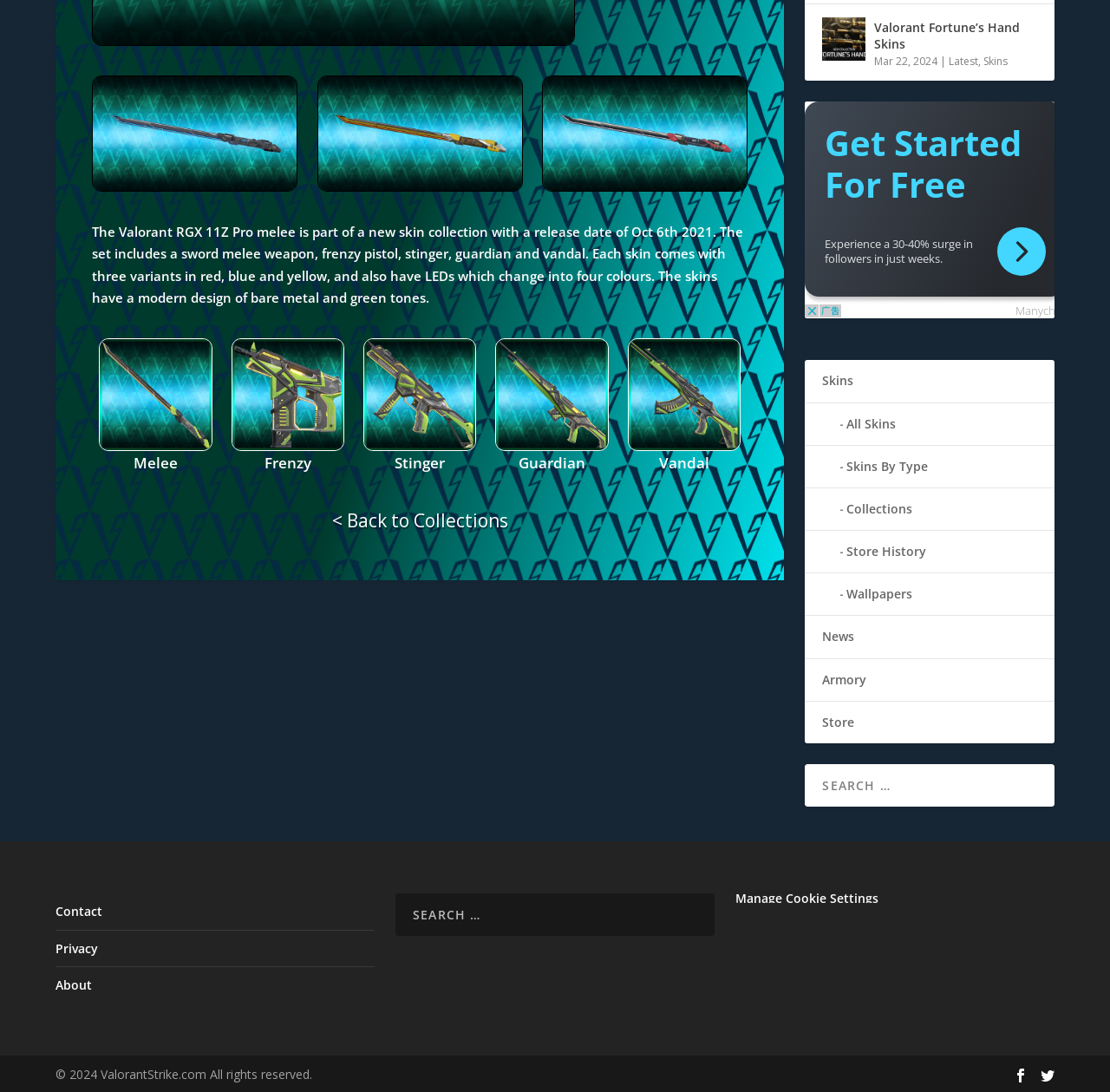Predict the bounding box coordinates for the UI element described as: "Store History". The coordinates should be four float numbers between 0 and 1, presented as [left, top, right, bottom].

[0.763, 0.298, 0.835, 0.313]